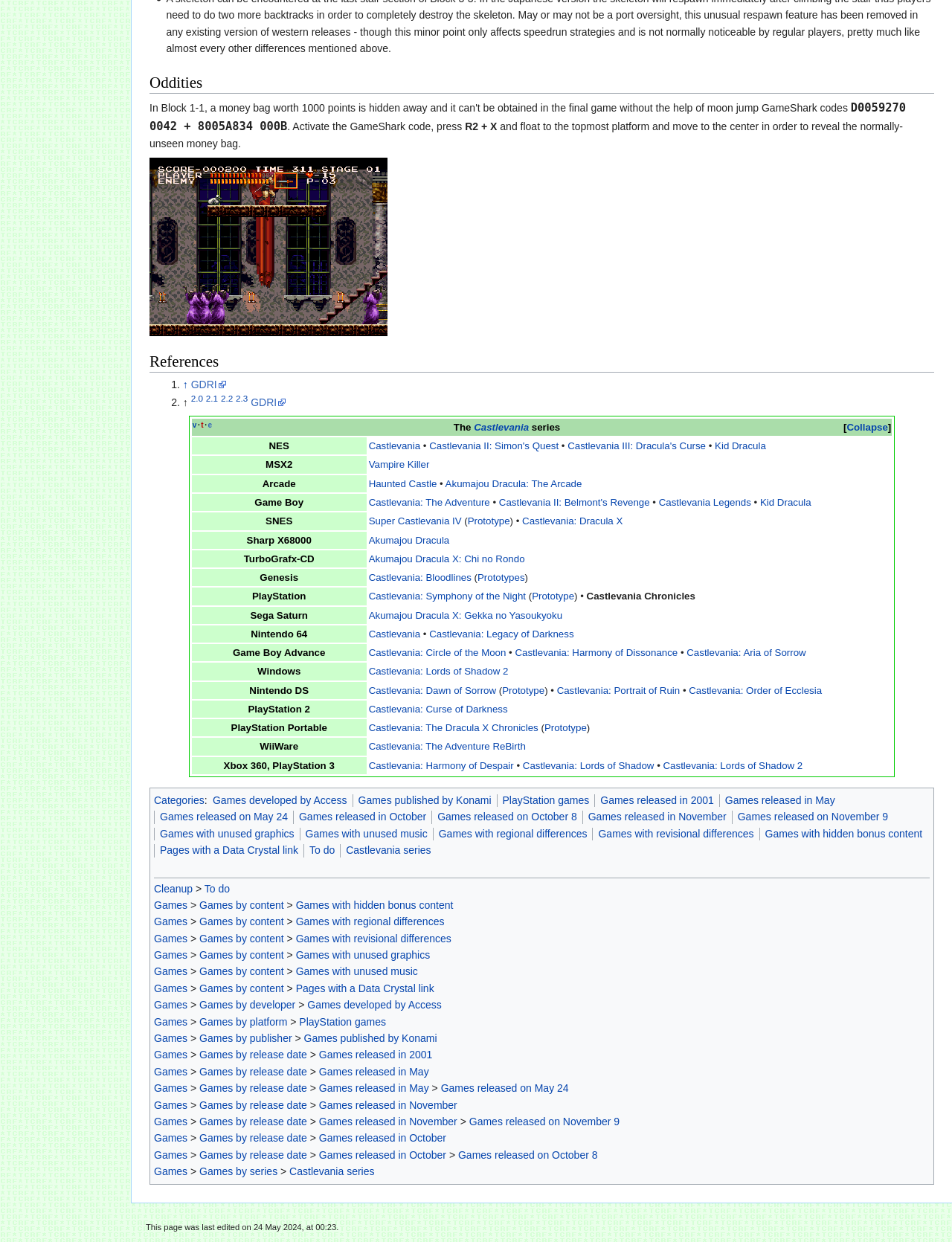What is the name of the GameShark code?
From the image, respond using a single word or phrase.

D0059270 0042 + 8005A834 000B